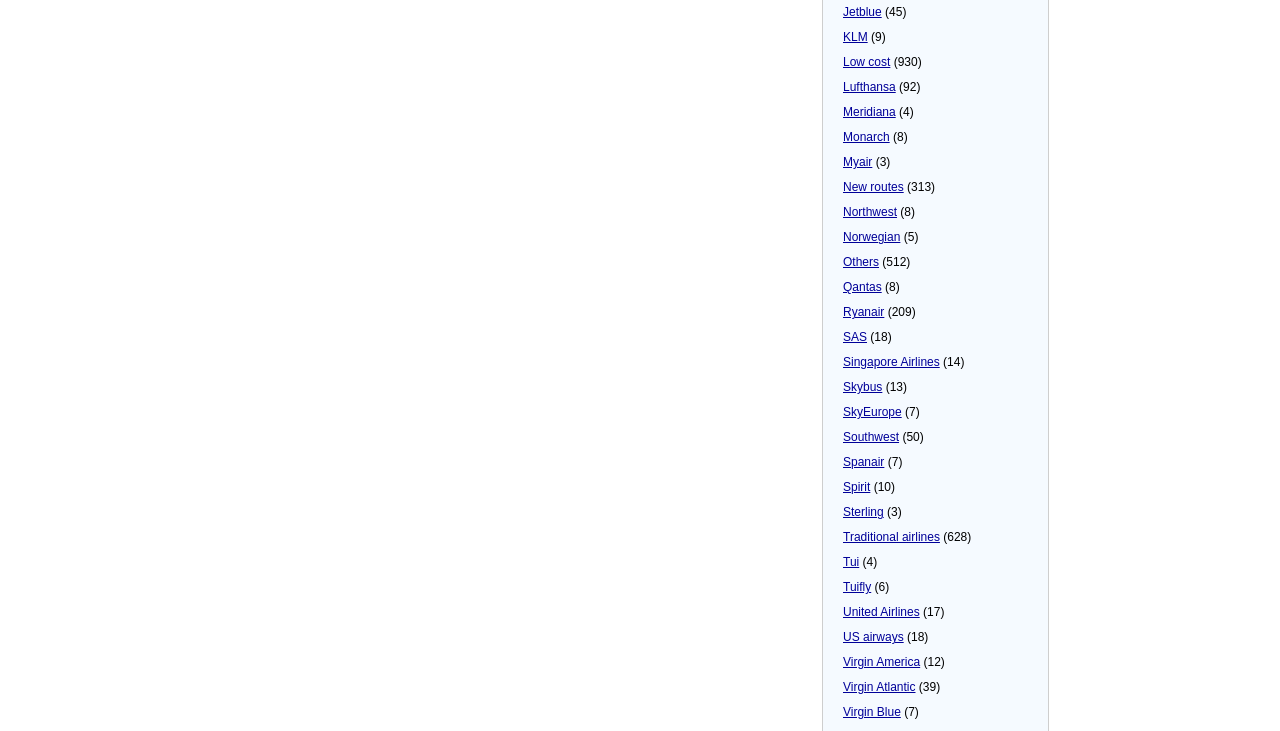Determine the bounding box of the UI component based on this description: "Spotlight on Active Learning". The bounding box coordinates should be four float values between 0 and 1, i.e., [left, top, right, bottom].

None